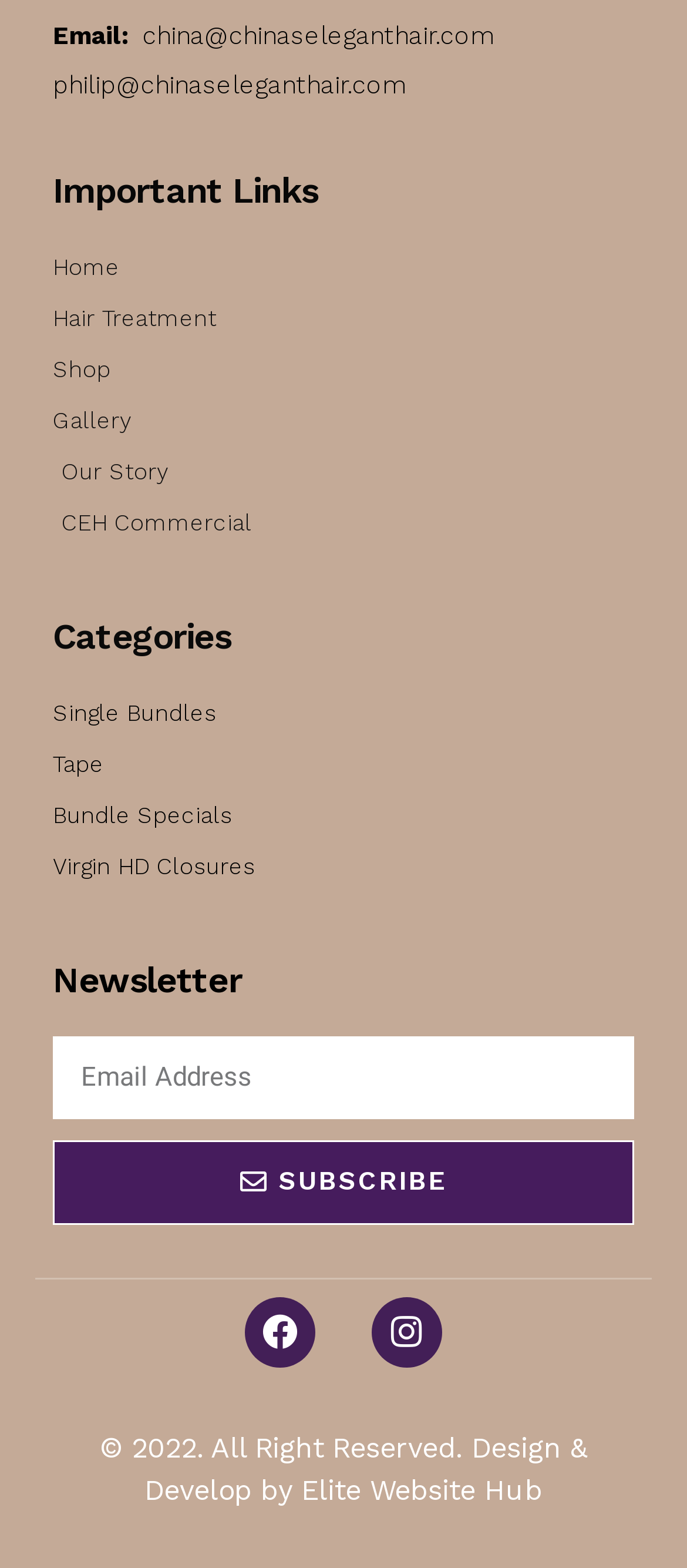Given the following UI element description: "Virgin HD Closures", find the bounding box coordinates in the webpage screenshot.

[0.077, 0.539, 0.923, 0.566]